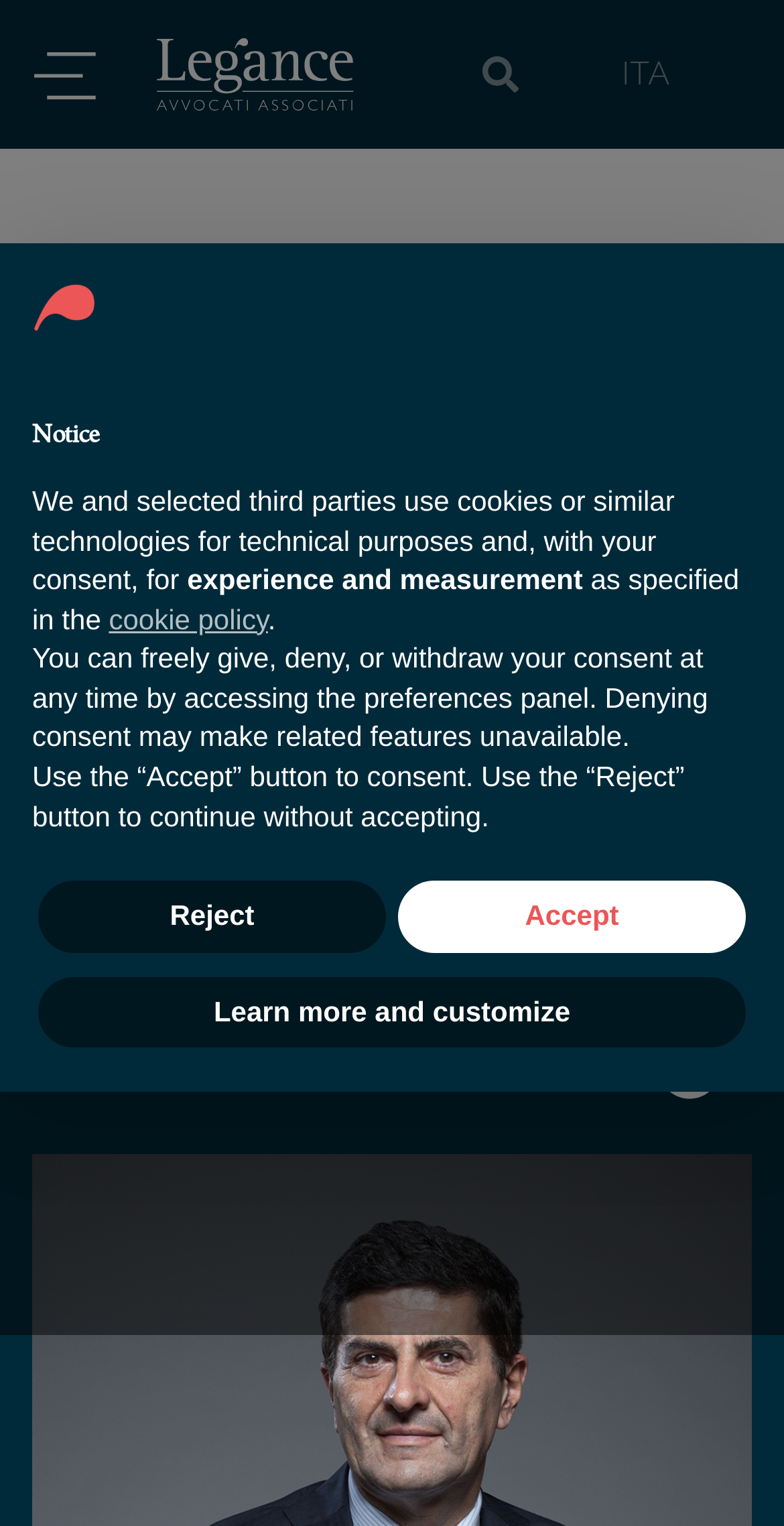Show the bounding box coordinates for the element that needs to be clicked to execute the following instruction: "Download CV". Provide the coordinates in the form of four float numbers between 0 and 1, i.e., [left, top, right, bottom].

[0.041, 0.691, 0.336, 0.718]